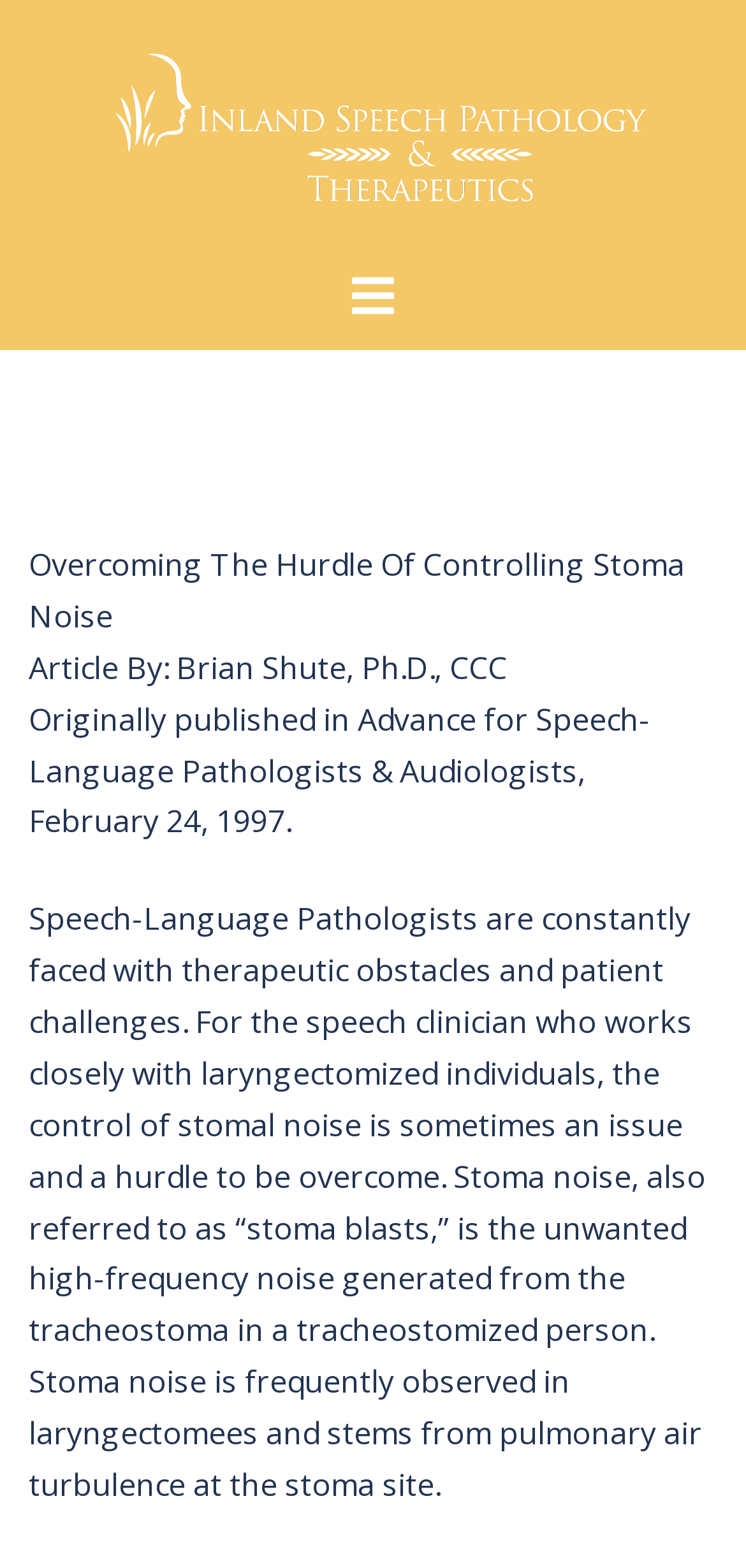Using the information in the image, could you please answer the following question in detail:
Where was the article originally published?

The original publication of the article can be found in the text 'Originally published in Advance for Speech-Language Pathologists & Audiologists, February 24, 1997.' which is located below the author's name.